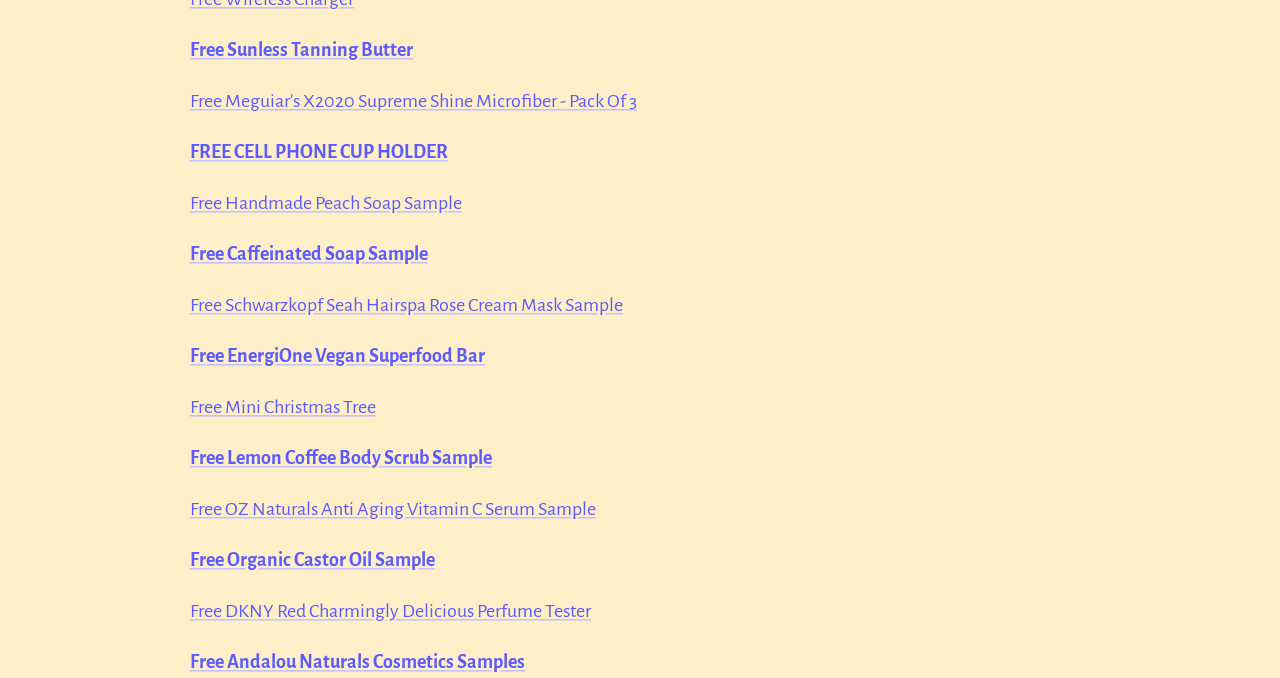Give the bounding box coordinates for the element described by: "Free Handmade Peach Soap Sample".

[0.148, 0.285, 0.361, 0.315]